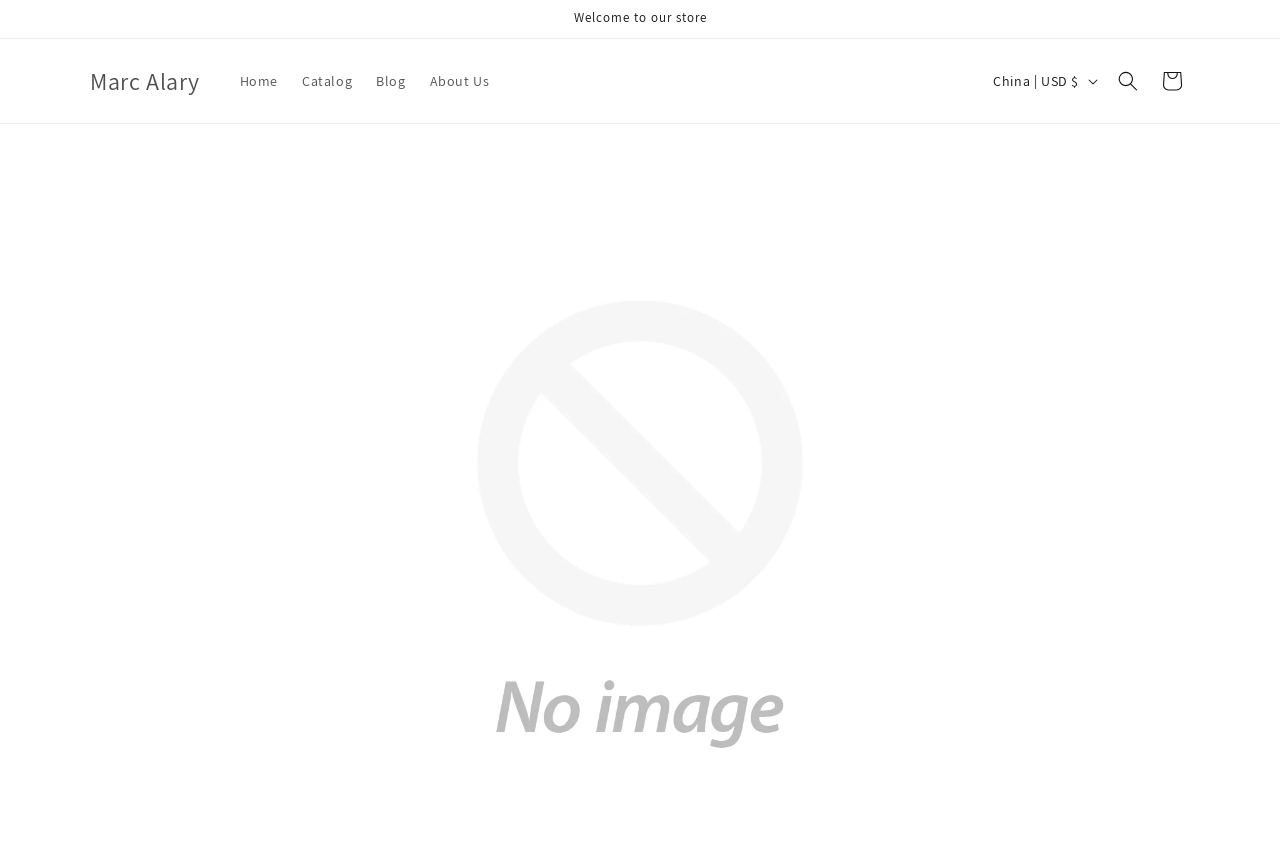What is the purpose of the button with a search icon? Analyze the screenshot and reply with just one word or a short phrase.

Search